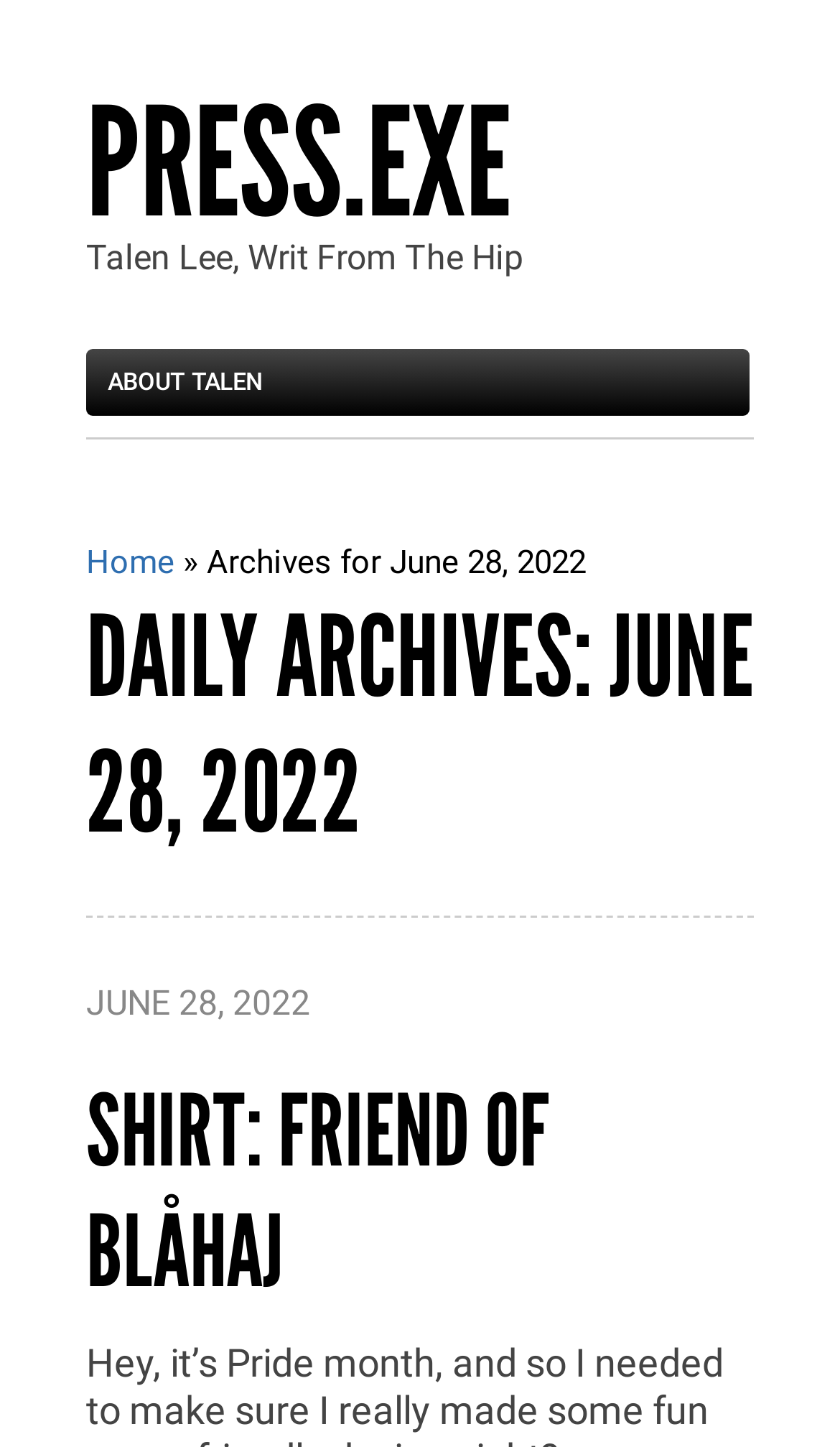Please provide a comprehensive response to the question based on the details in the image: What is the date of the daily archives?

The date of the daily archives can be found in the static text element 'Archives for June 28, 2022' which is located below the navigation links, indicating that the webpage is showing archives for June 28, 2022.